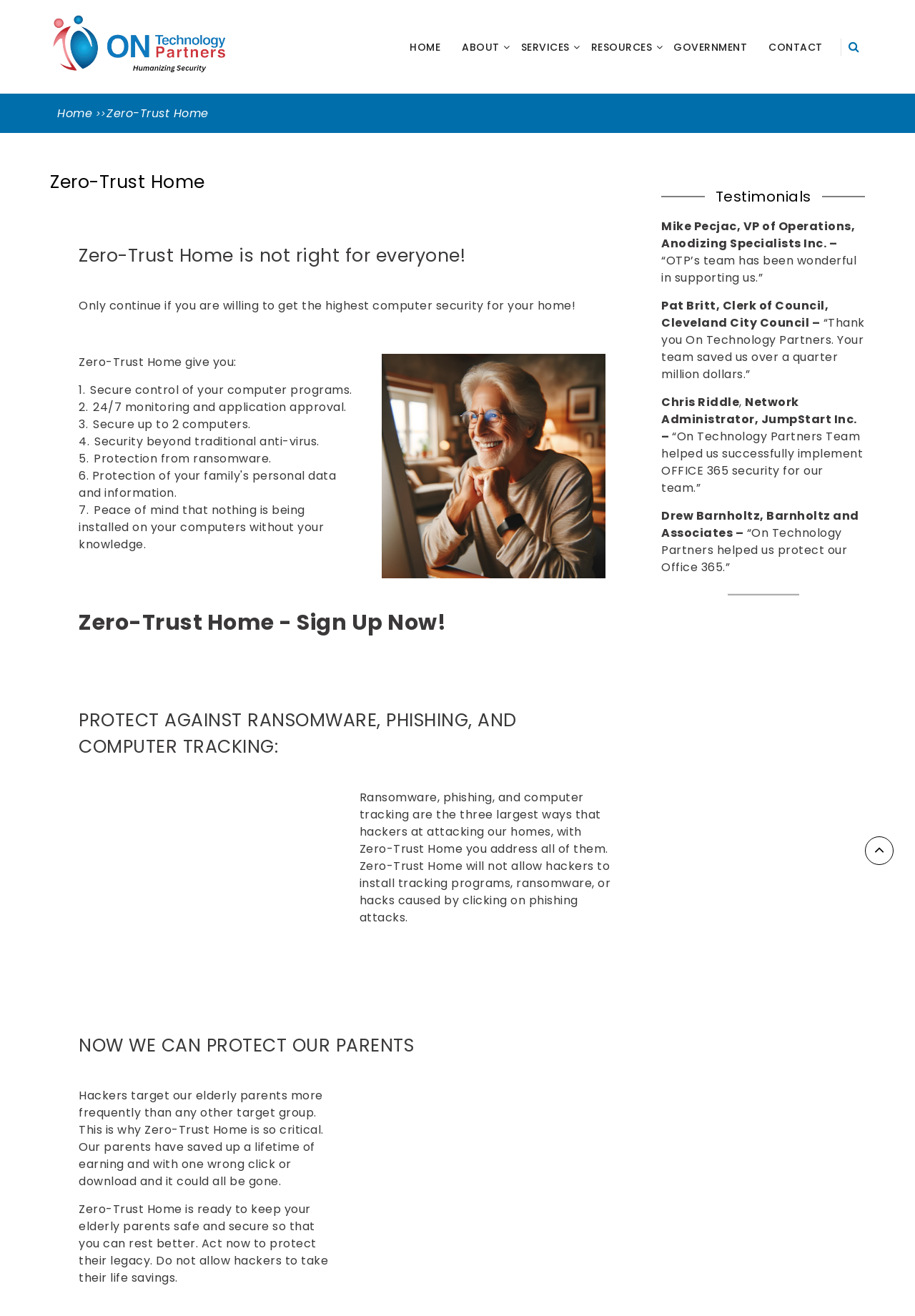What do the testimonials on the webpage suggest?
Give a single word or phrase answer based on the content of the image.

OTP's team is supportive